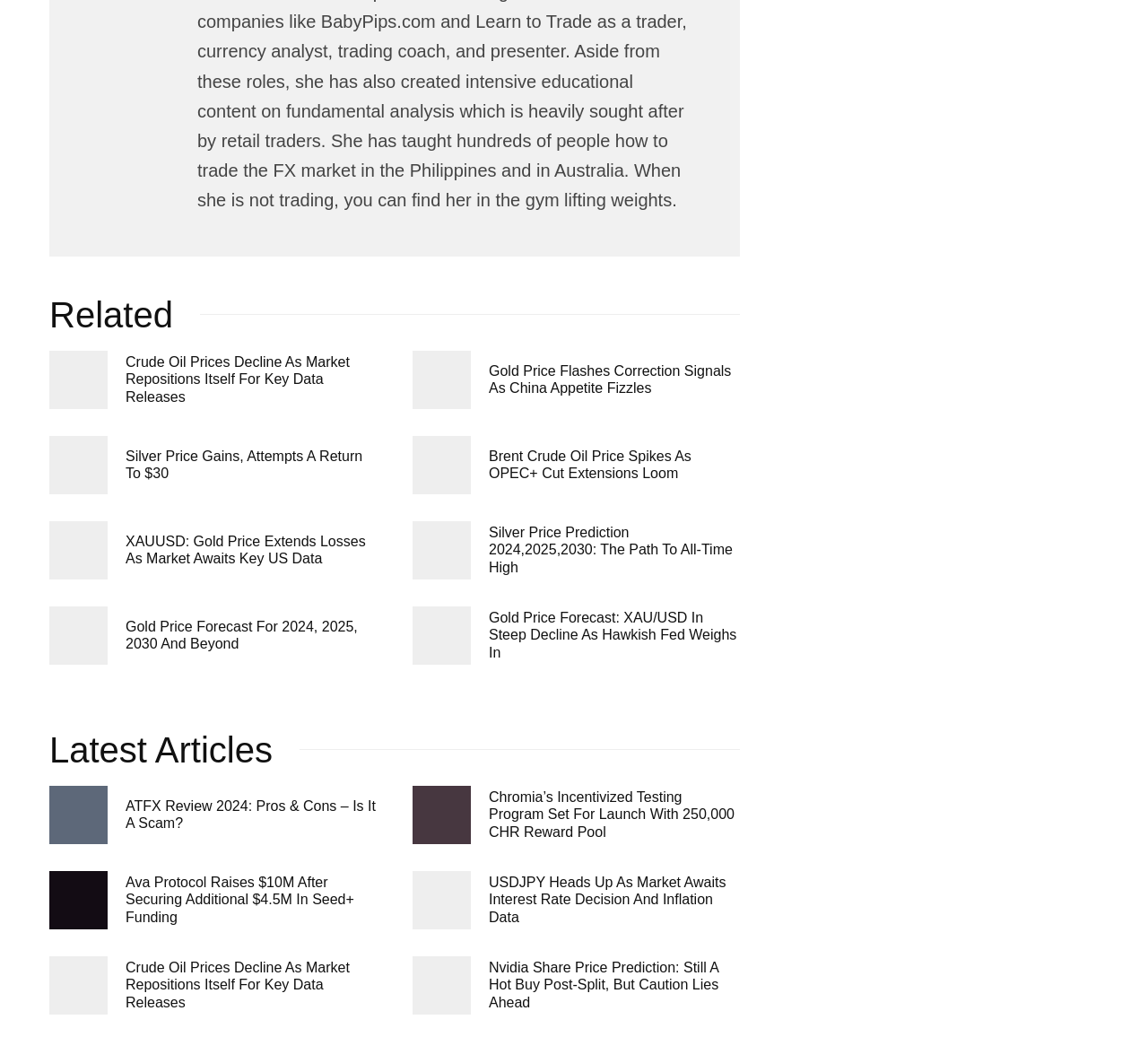How many articles are on the webpage?
Look at the screenshot and give a one-word or phrase answer.

15